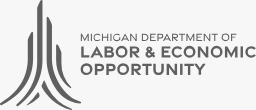What is the main goal of the Michigan Department of Labor and Economic Opportunity?
Answer the question with a detailed and thorough explanation.

The caption states that the agency's mission is to innovate and connect individuals and businesses to create a brighter economic future, which implies that the main goal of the Michigan Department of Labor and Economic Opportunity is to promote economic initiatives.